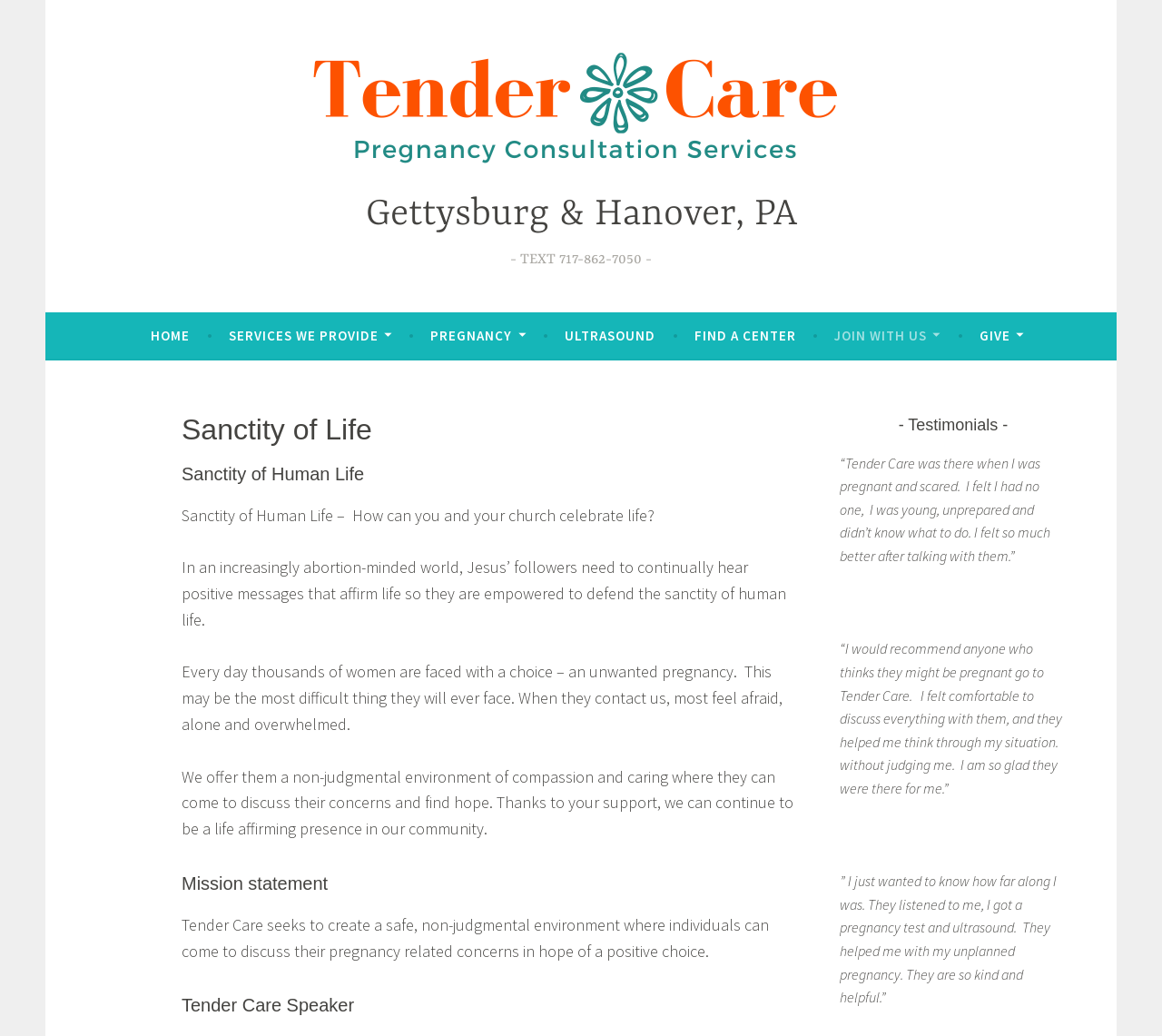Please determine the bounding box coordinates of the element to click in order to execute the following instruction: "Click on the 'ULTRASOUND' link". The coordinates should be four float numbers between 0 and 1, specified as [left, top, right, bottom].

[0.486, 0.308, 0.564, 0.34]